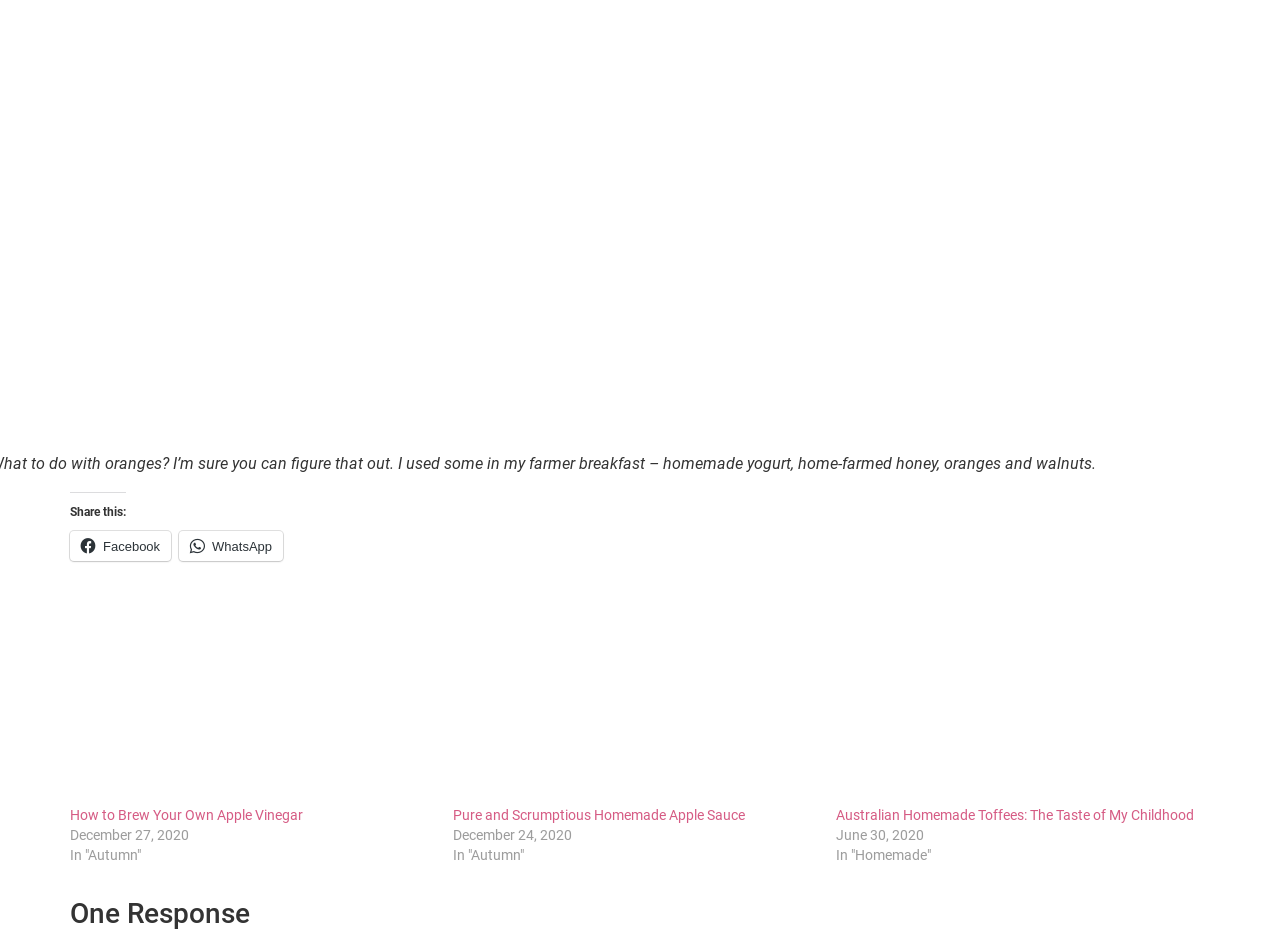Determine the bounding box coordinates of the section to be clicked to follow the instruction: "View examples of explanations of test questions". The coordinates should be given as four float numbers between 0 and 1, formatted as [left, top, right, bottom].

None